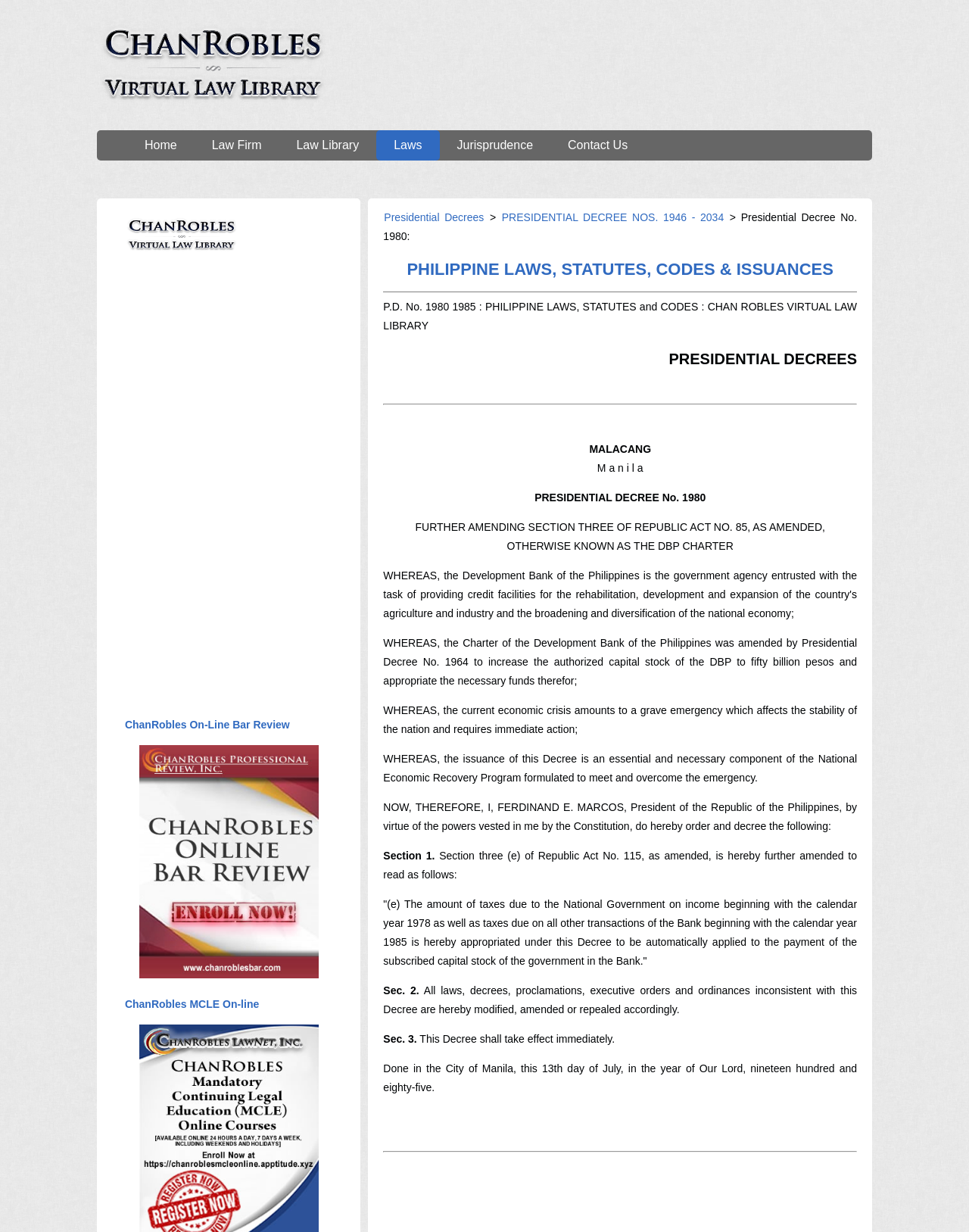Provide a short answer using a single word or phrase for the following question: 
Who is the President of the Republic of the Philippines mentioned in the Decree?

Ferdinand E. Marcos